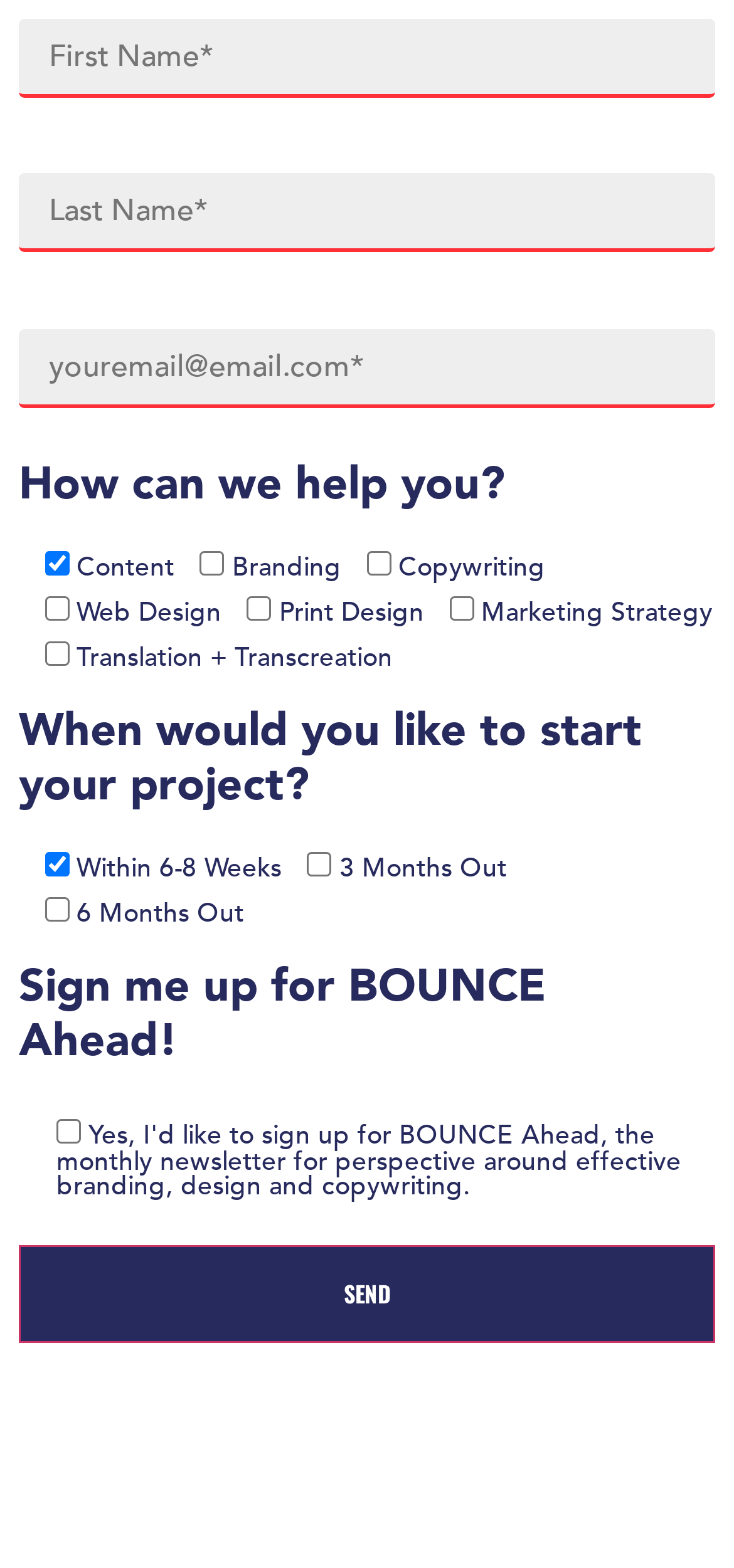Please give a one-word or short phrase response to the following question: 
What is the first option under 'How can we help you?'?

Content